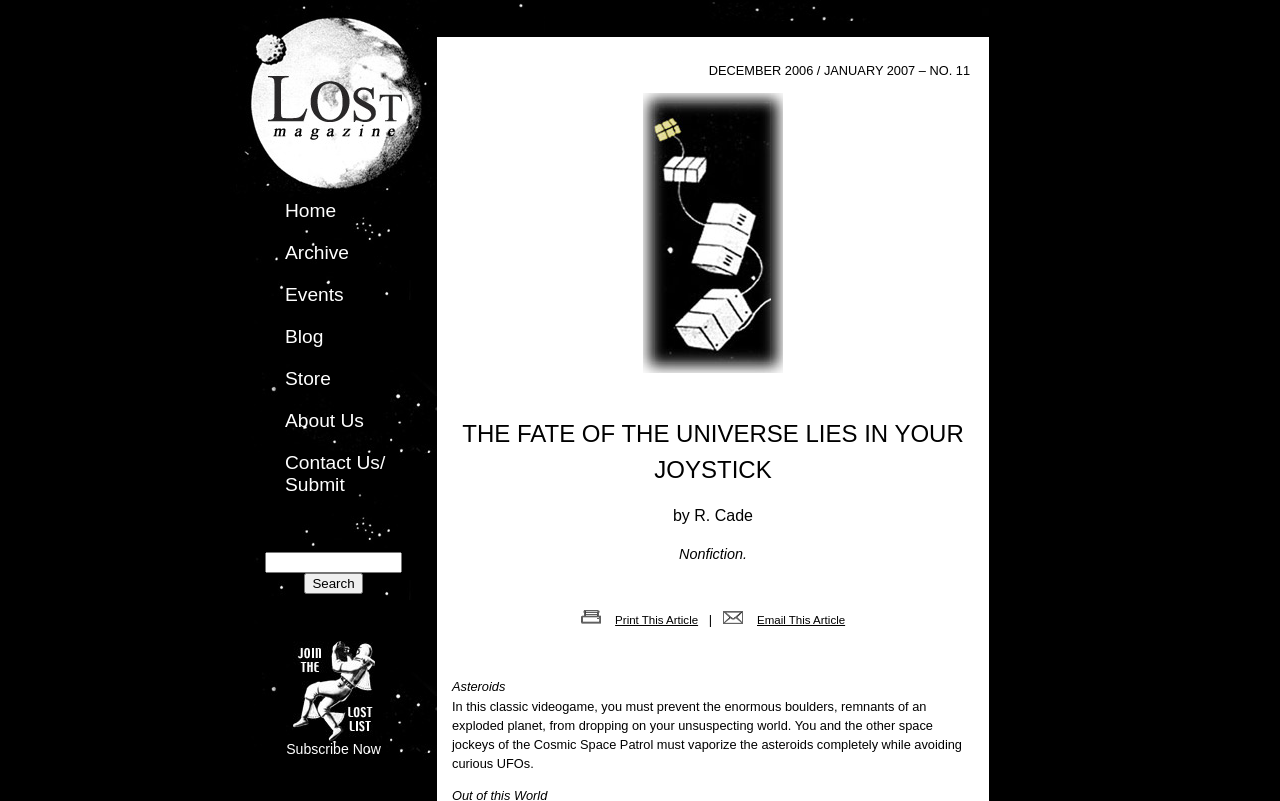Please identify the bounding box coordinates of the area that needs to be clicked to follow this instruction: "Read the article about Asteroids".

[0.353, 0.848, 0.395, 0.867]